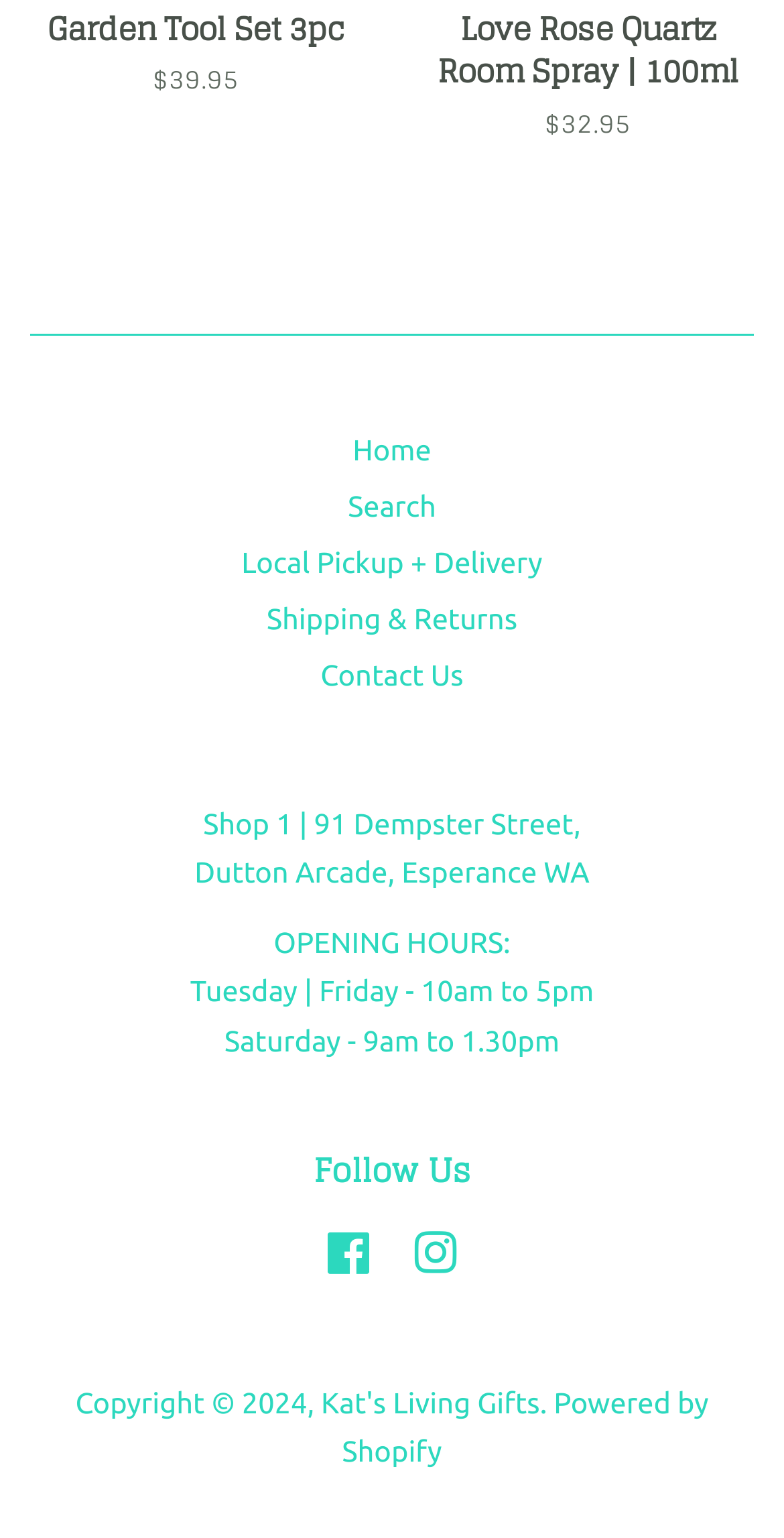With reference to the image, please provide a detailed answer to the following question: What is the street address of the shop?

I found the street address by looking at the StaticText element with the content 'Shop 1 | 91 Dempster Street,' which is located at the top of the page.